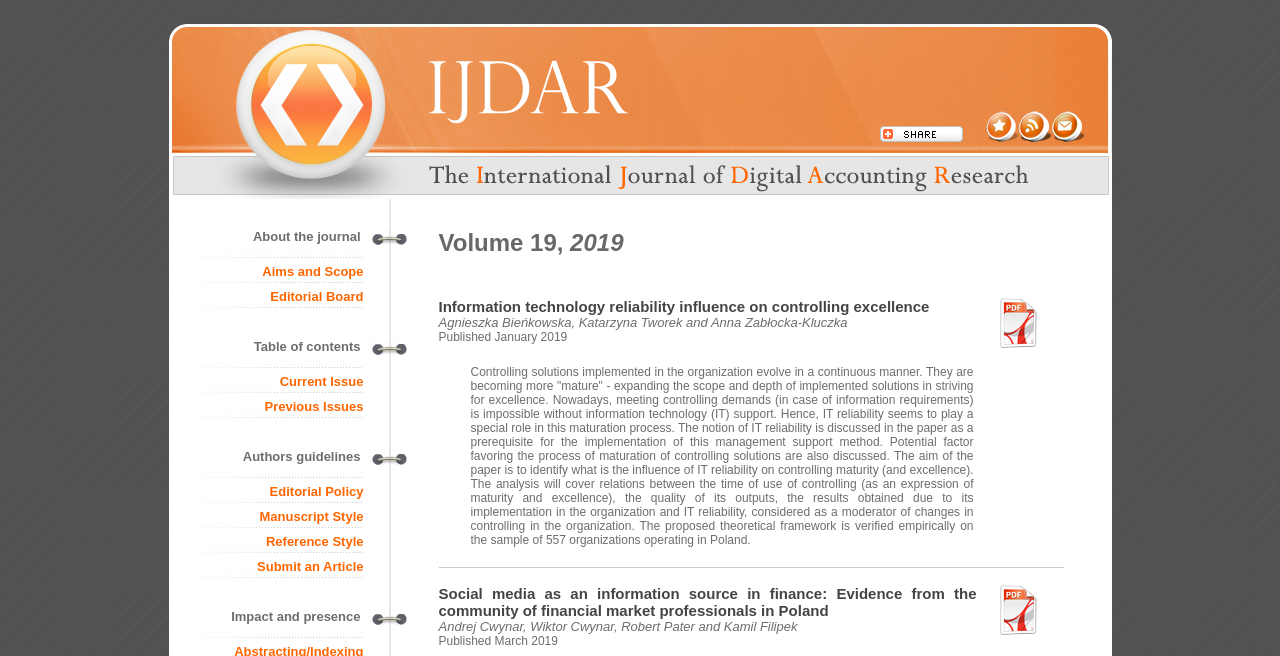Please provide a comprehensive answer to the question below using the information from the image: How many organizations were surveyed in the first article?

The number of organizations surveyed in the first article can be found in the abstract, which mentions that the theoretical framework was verified empirically on a sample of 557 organizations operating in Poland.